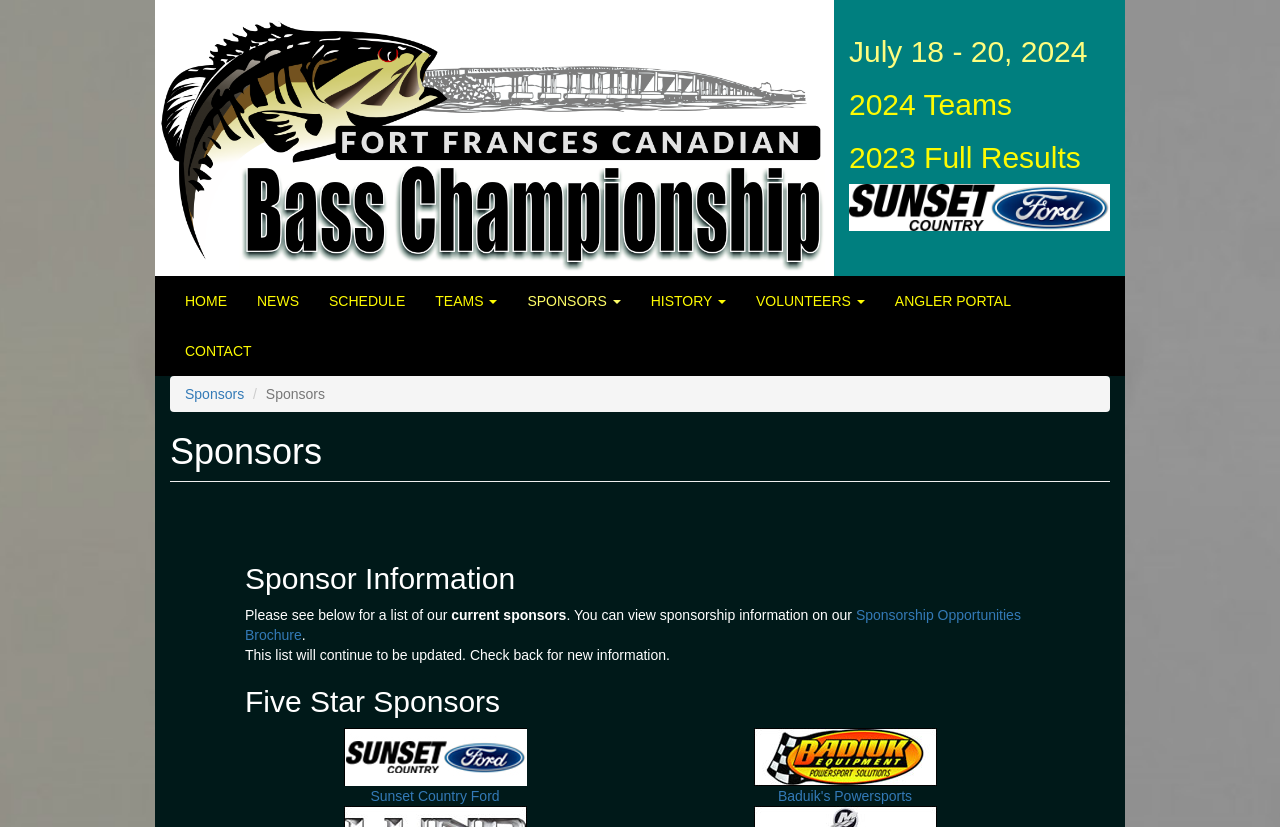Kindly determine the bounding box coordinates for the clickable area to achieve the given instruction: "Open the 'Sponsorship Opportunities Brochure'".

[0.191, 0.734, 0.798, 0.777]